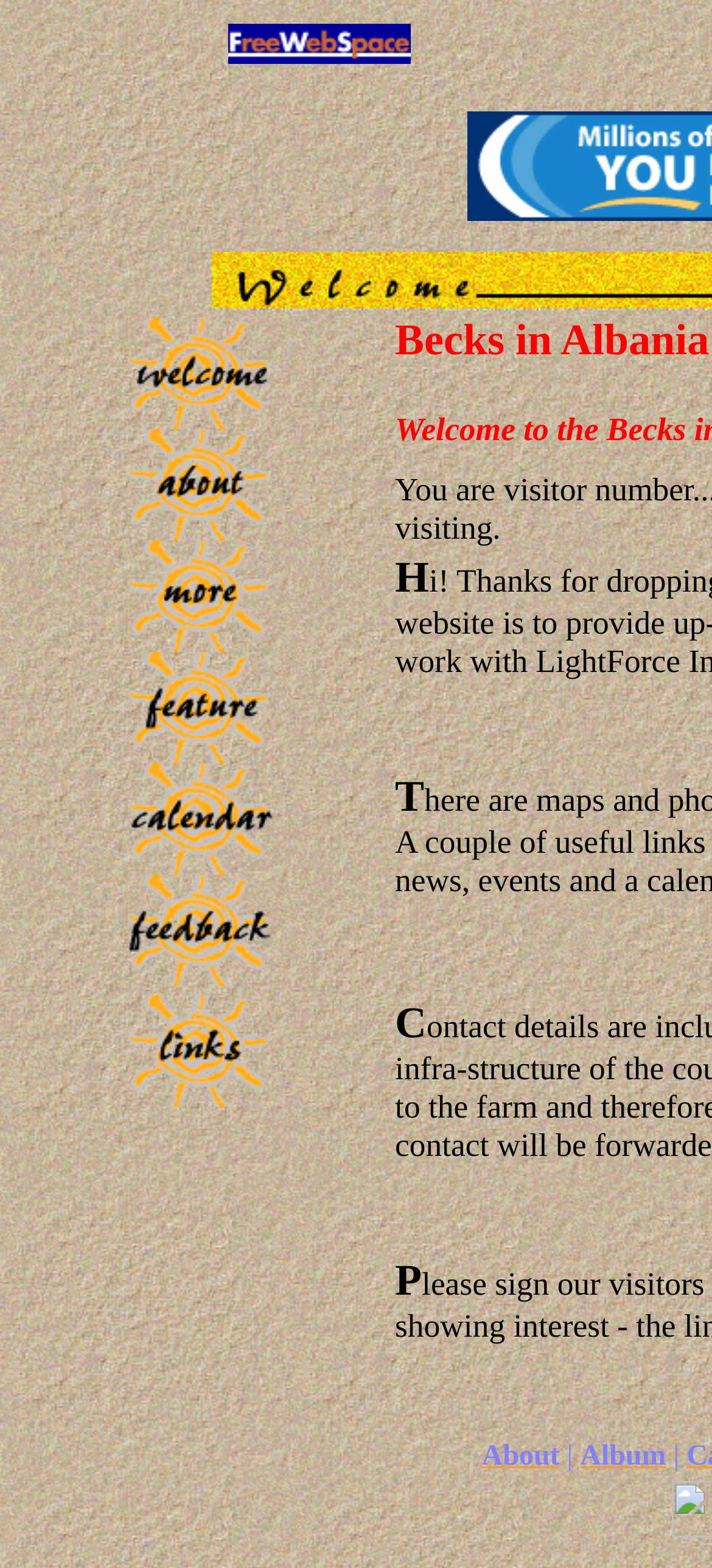Please identify the bounding box coordinates of the element's region that needs to be clicked to fulfill the following instruction: "open the Solutions page". The bounding box coordinates should consist of four float numbers between 0 and 1, i.e., [left, top, right, bottom].

[0.154, 0.691, 0.416, 0.71]